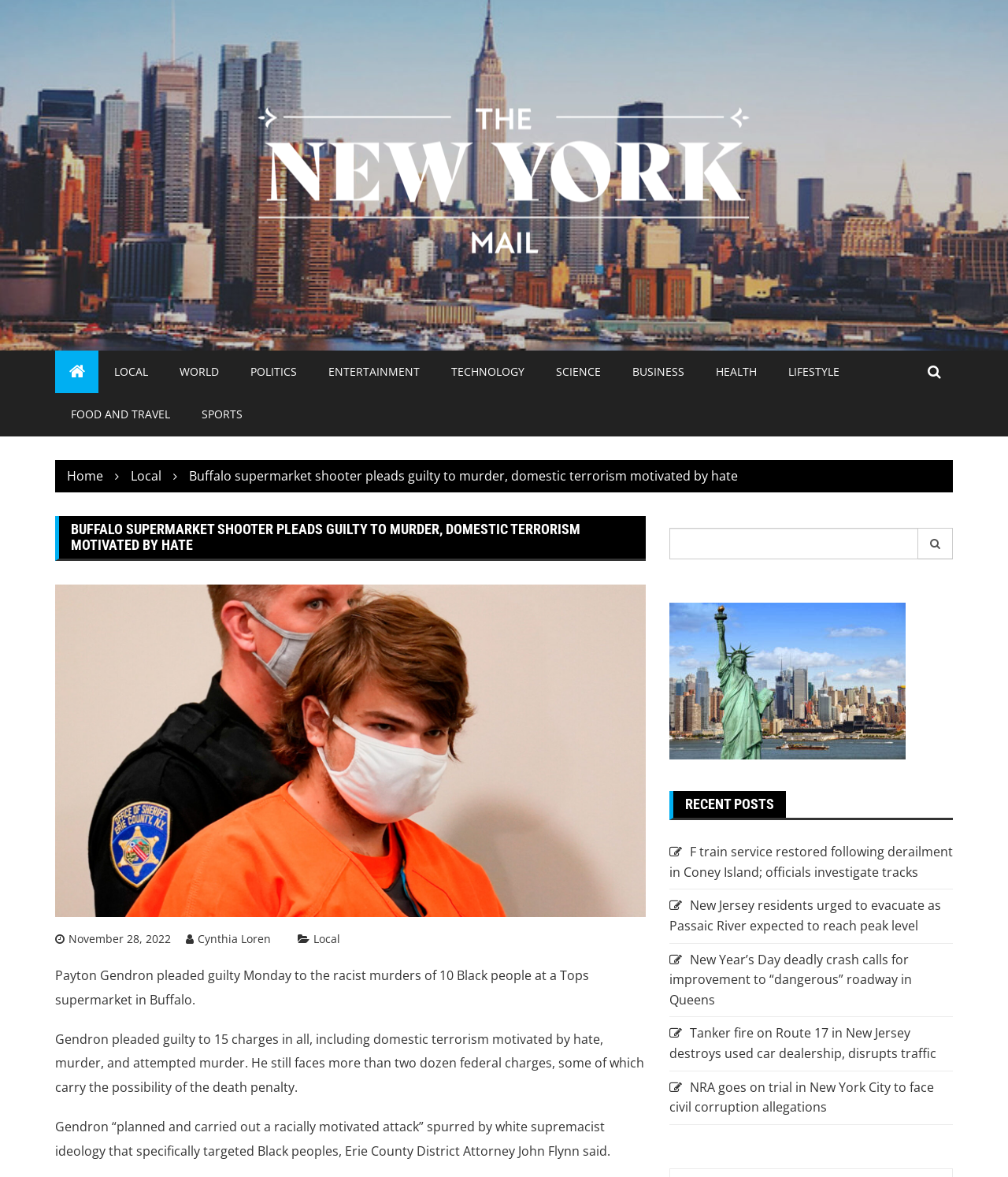Locate the bounding box coordinates for the element described below: "Local". The coordinates must be four float values between 0 and 1, formatted as [left, top, right, bottom].

[0.295, 0.79, 0.338, 0.805]